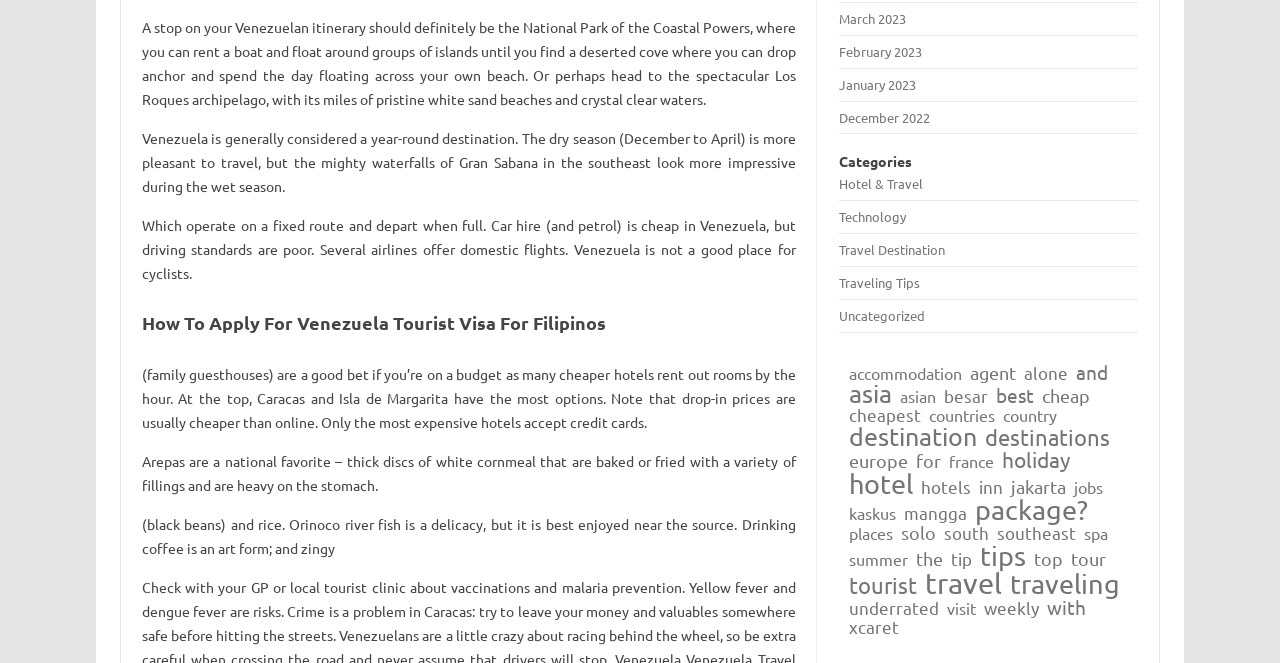Determine the bounding box coordinates of the clickable element necessary to fulfill the instruction: "Click on 'March 2023'". Provide the coordinates as four float numbers within the 0 to 1 range, i.e., [left, top, right, bottom].

[0.656, 0.015, 0.708, 0.04]